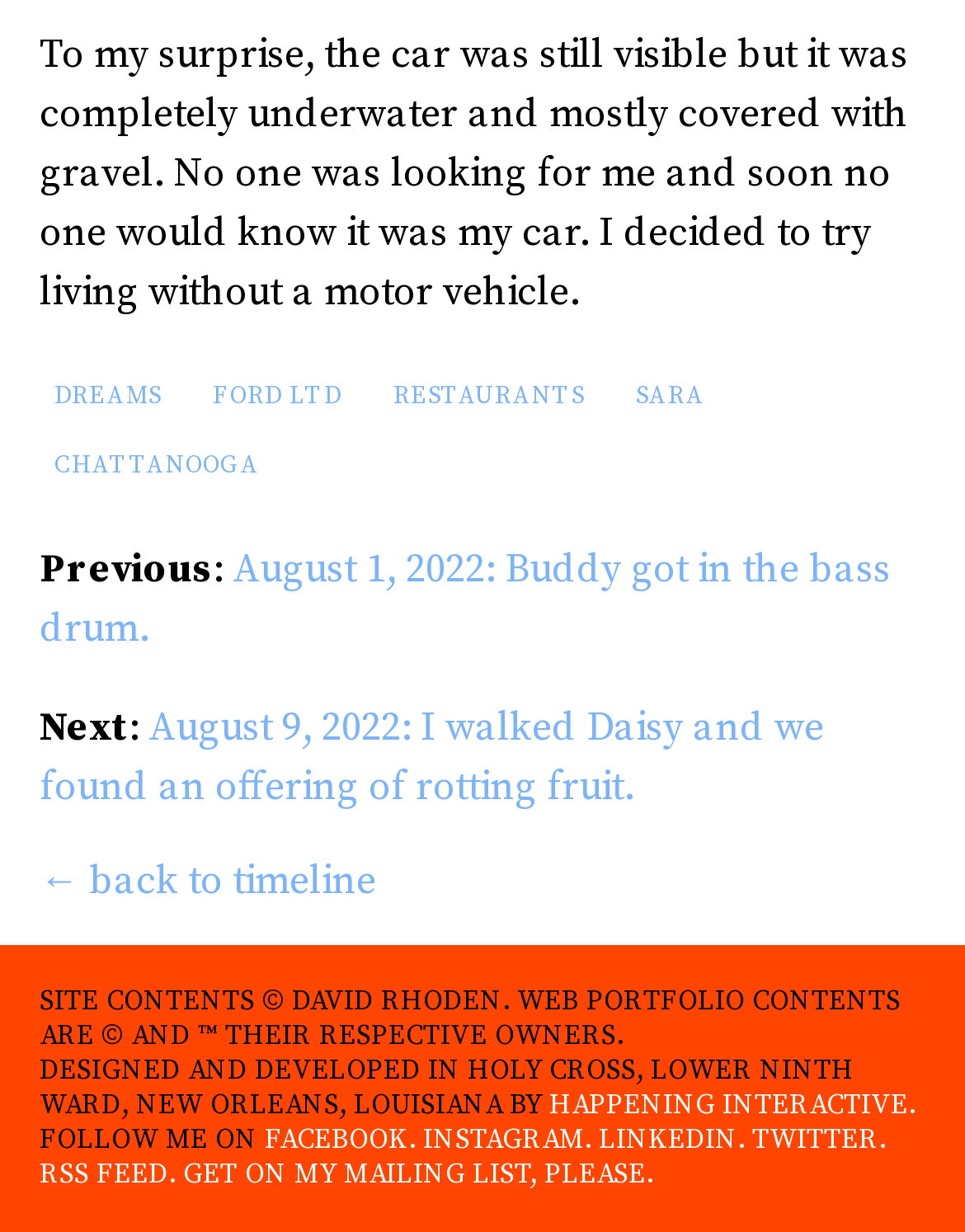Please identify the bounding box coordinates of the area that needs to be clicked to fulfill the following instruction: "Go back to the timeline."

[0.041, 0.695, 0.39, 0.735]